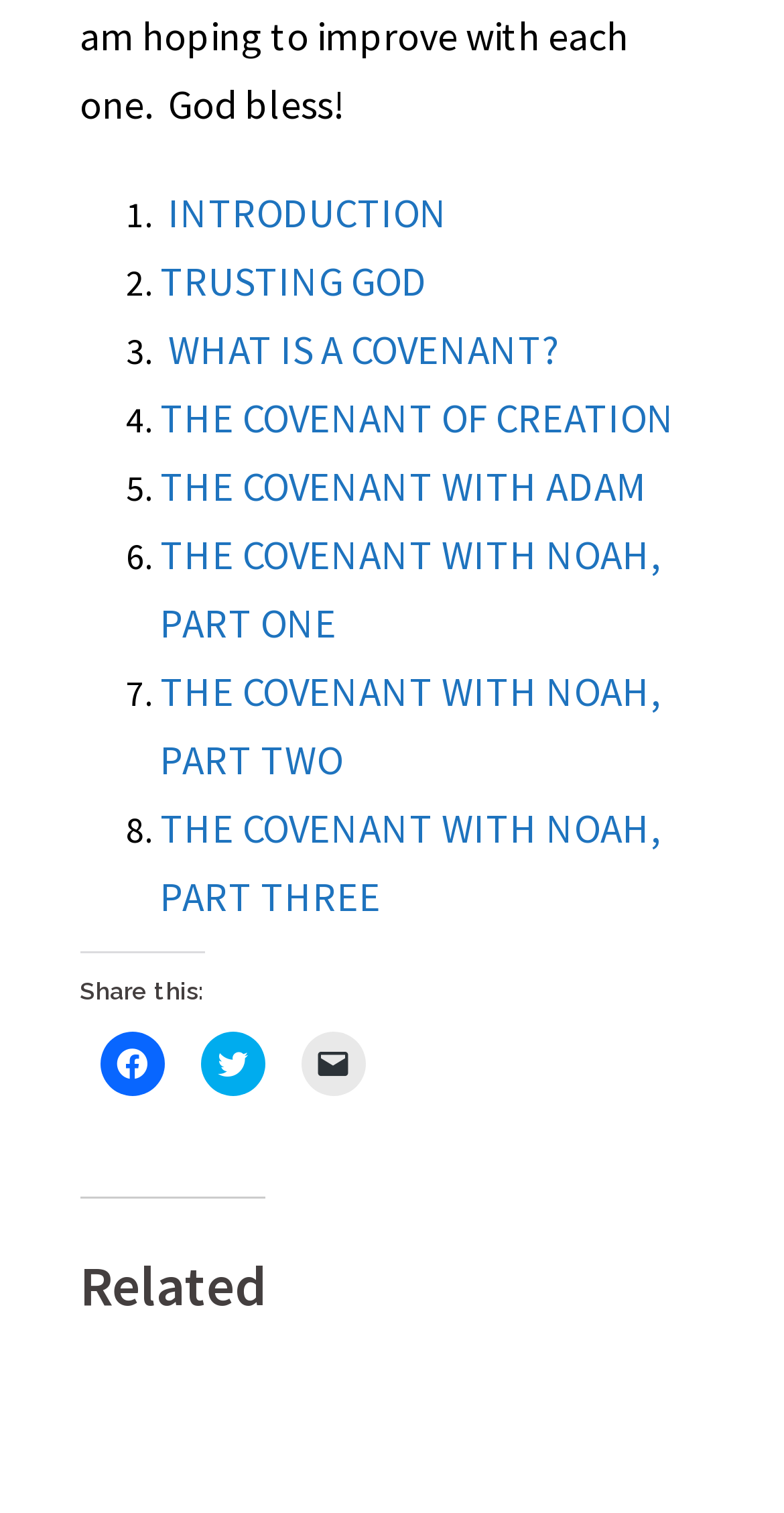Use a single word or phrase to answer the question:
How many links are there in the introduction section?

8